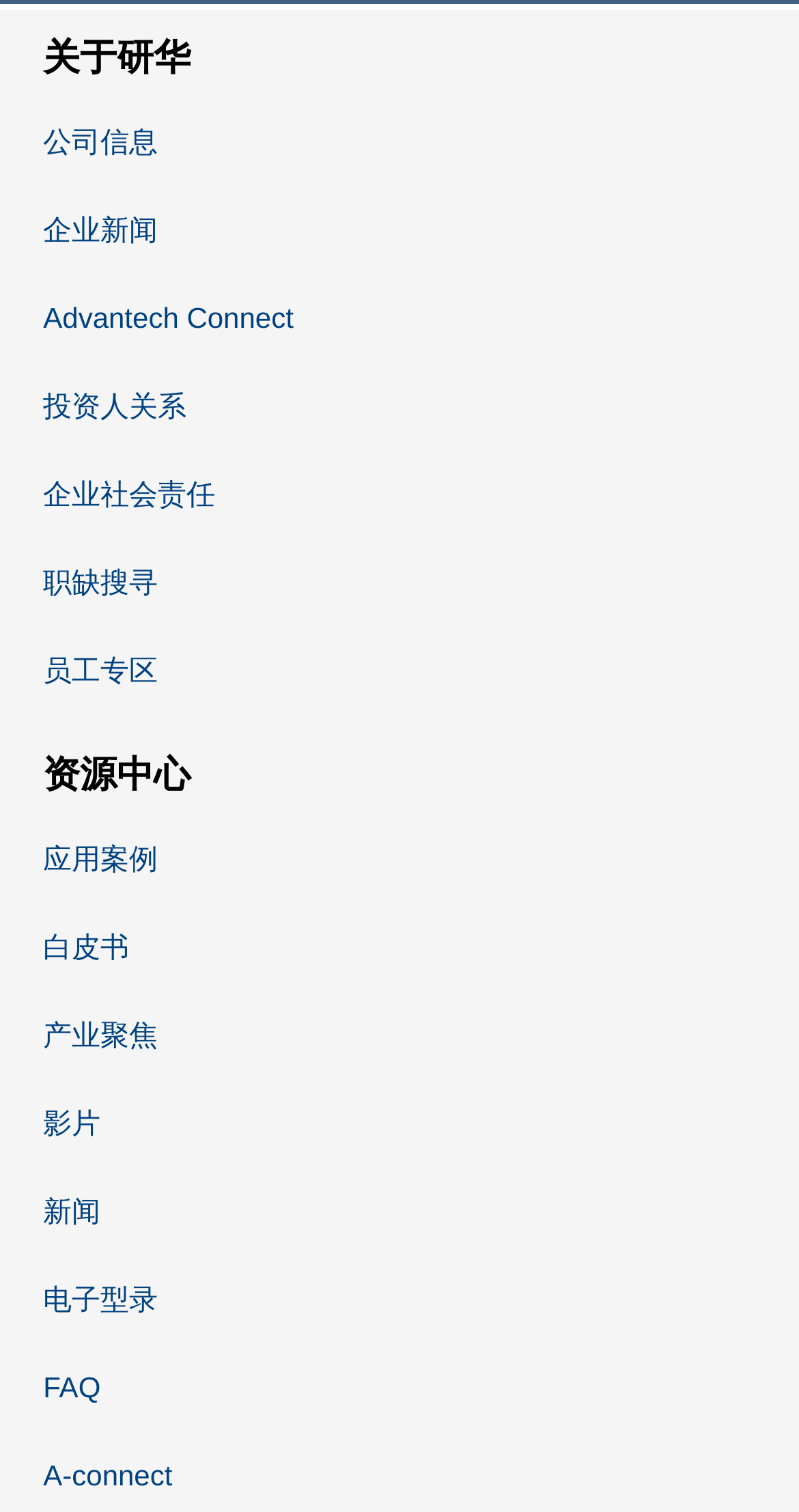Identify the bounding box of the UI component described as: "Suche".

None